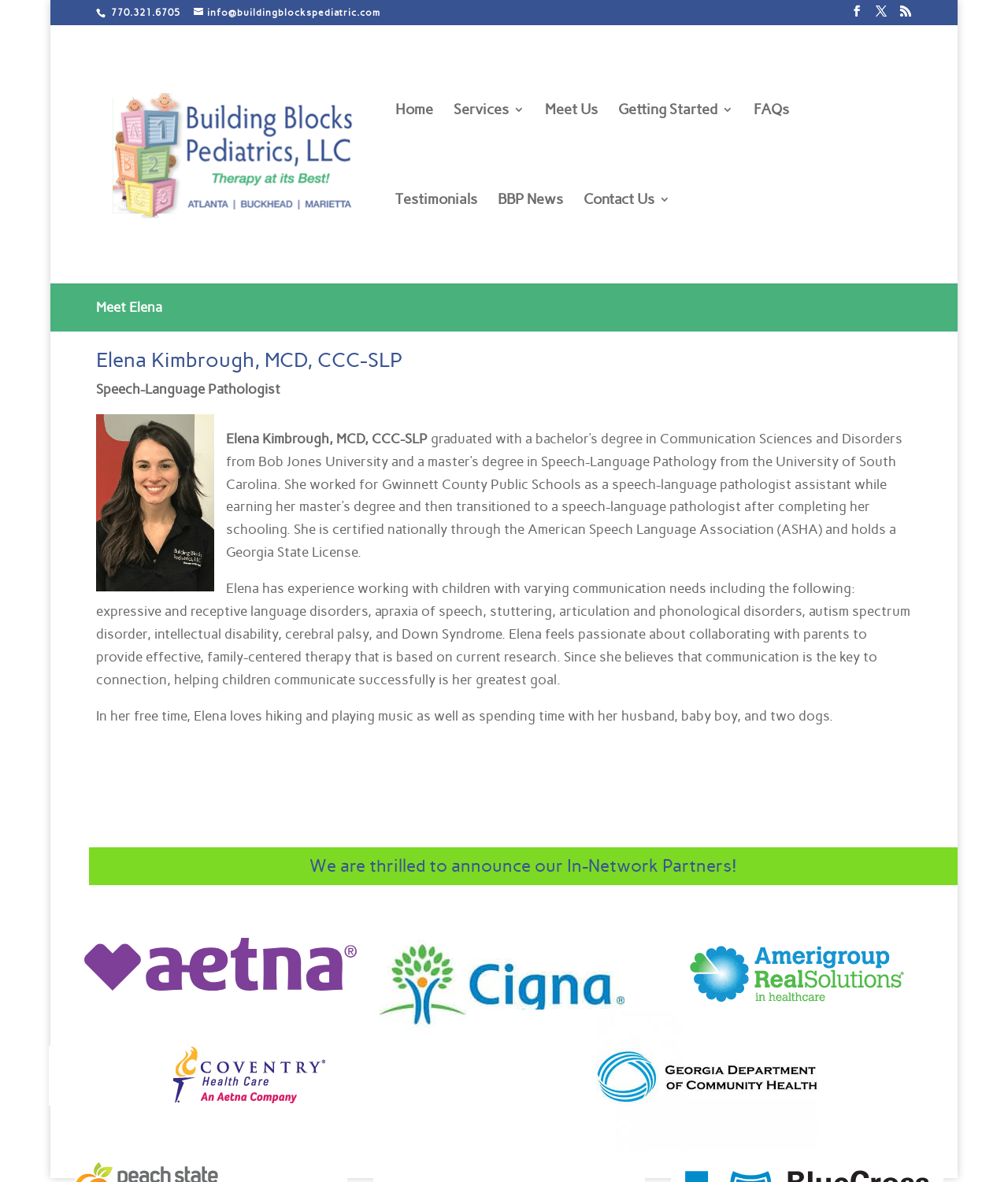Please provide a one-word or short phrase answer to the question:
What is Elena's profession?

Speech-Language Pathologist